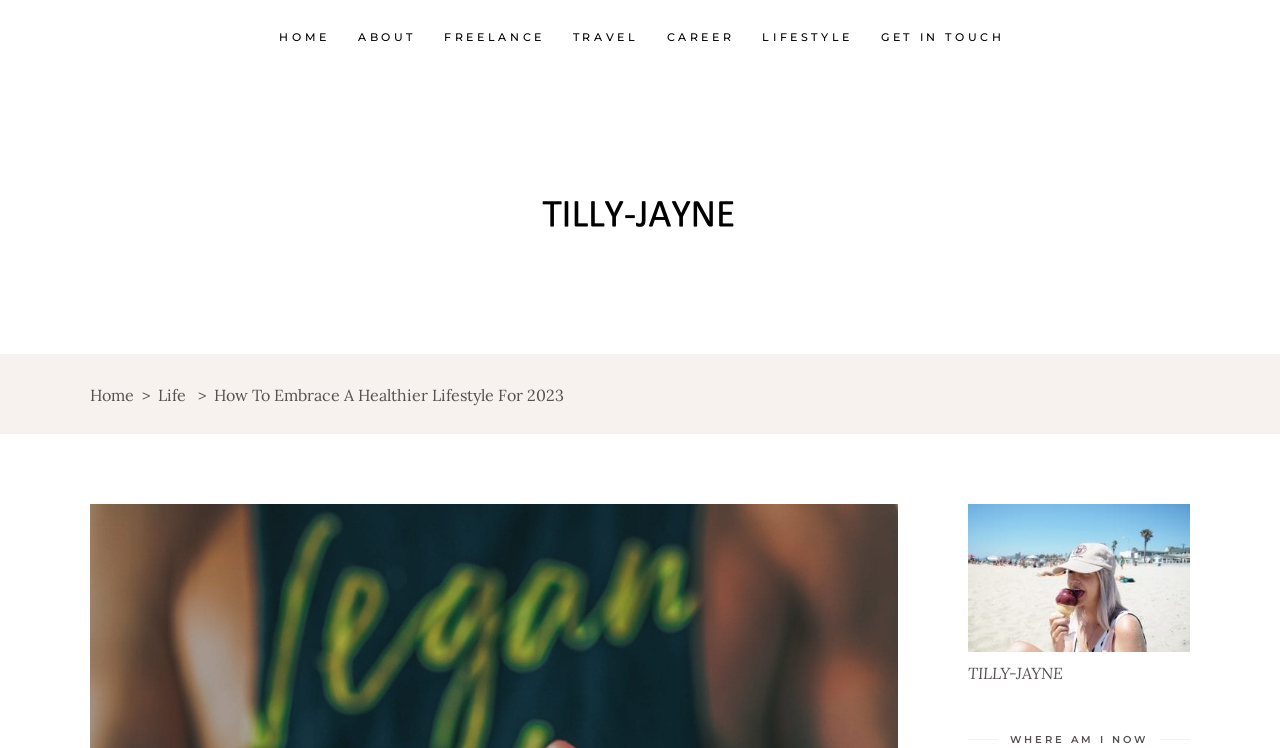Please find the bounding box for the following UI element description. Provide the coordinates in (top-left x, top-left y, bottom-right x, bottom-right y) format, with values between 0 and 1: Get In Touch

[0.677, 0.034, 0.796, 0.065]